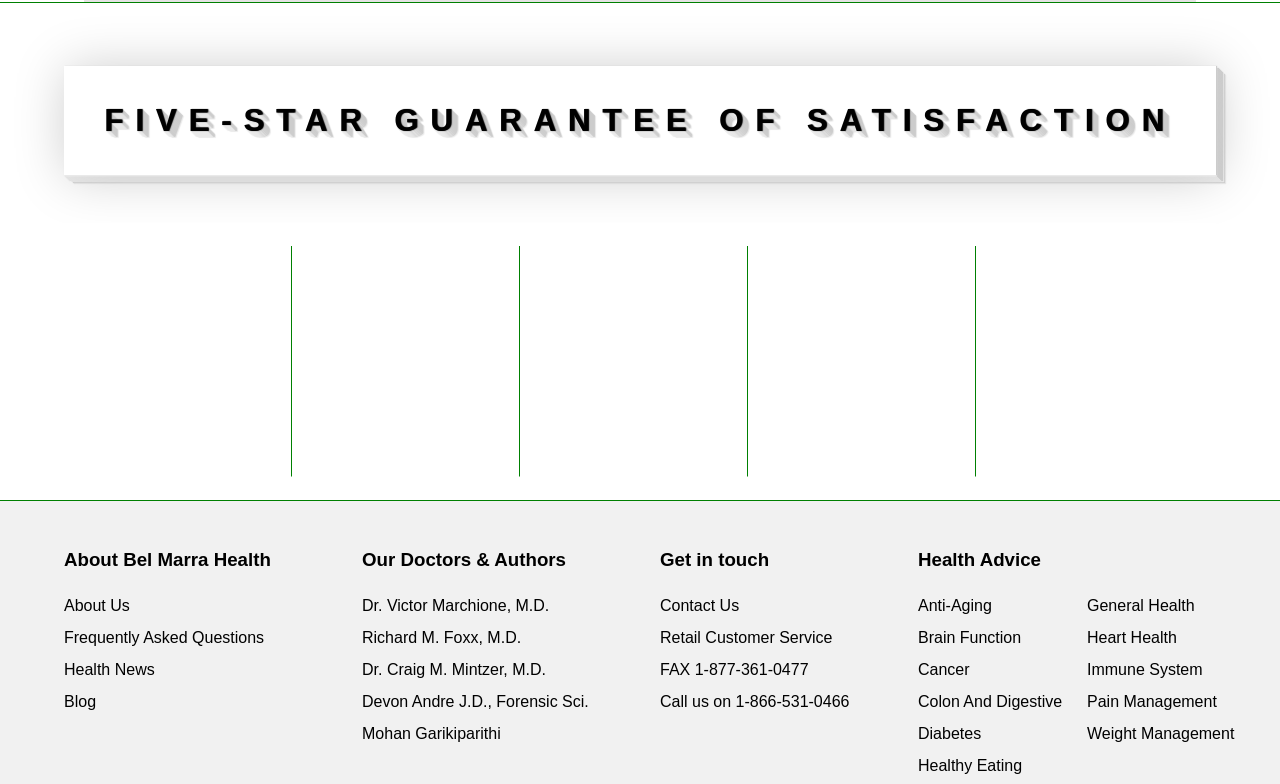Locate the UI element described by MYSORE-CHENNAI CENT Shatabdi Express-12008 and provide its bounding box coordinates. Use the format (top-left x, top-left y, bottom-right x, bottom-right y) with all values as floating point numbers between 0 and 1.

None